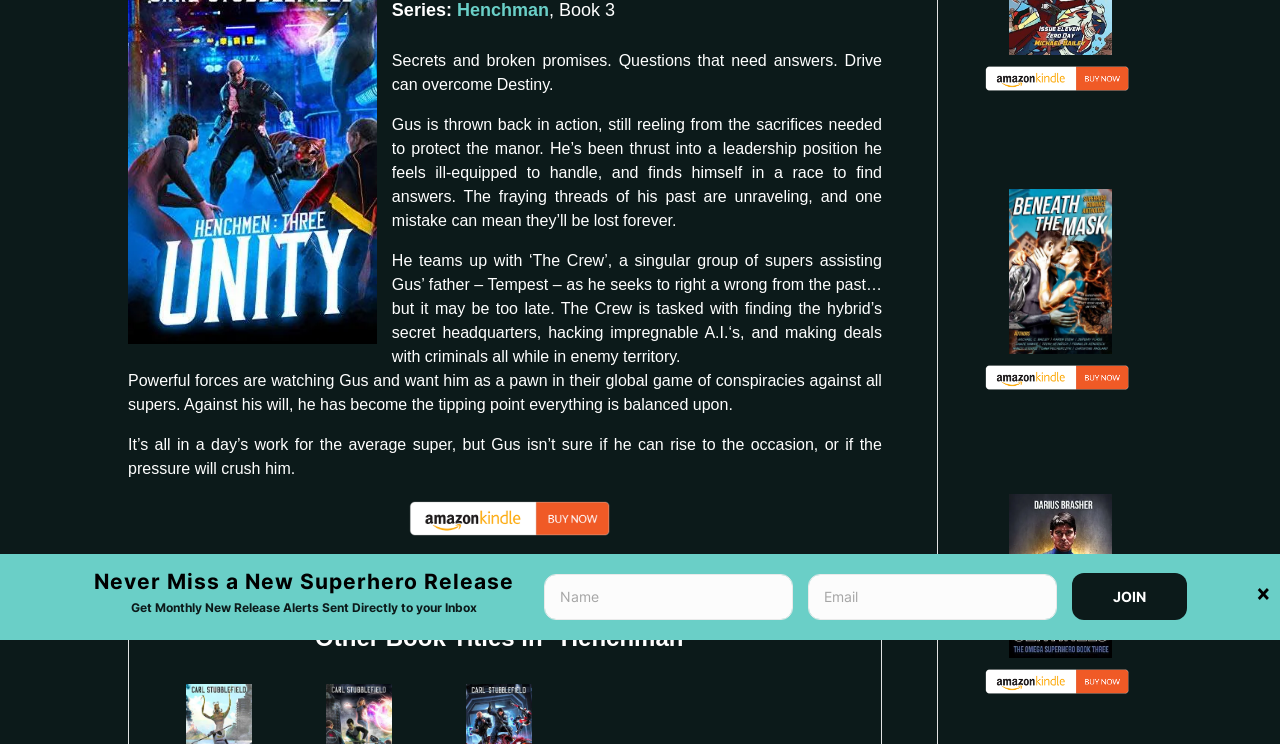Locate the bounding box of the UI element based on this description: "alt="Buy from Amazon Kindle"". Provide four float numbers between 0 and 1 as [left, top, right, bottom].

[0.77, 0.904, 0.882, 0.928]